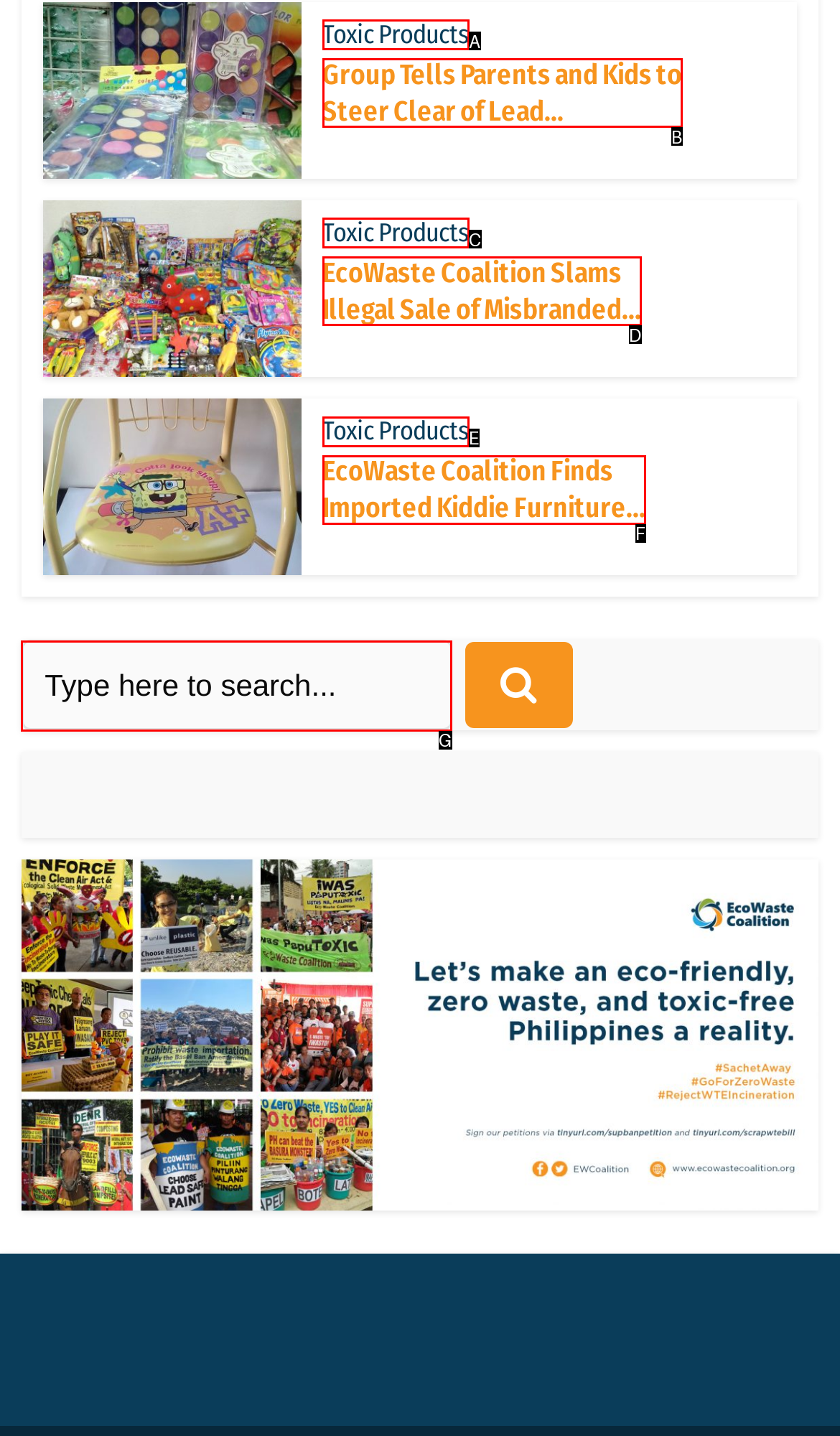From the available choices, determine which HTML element fits this description: Toxic Products Respond with the correct letter.

E